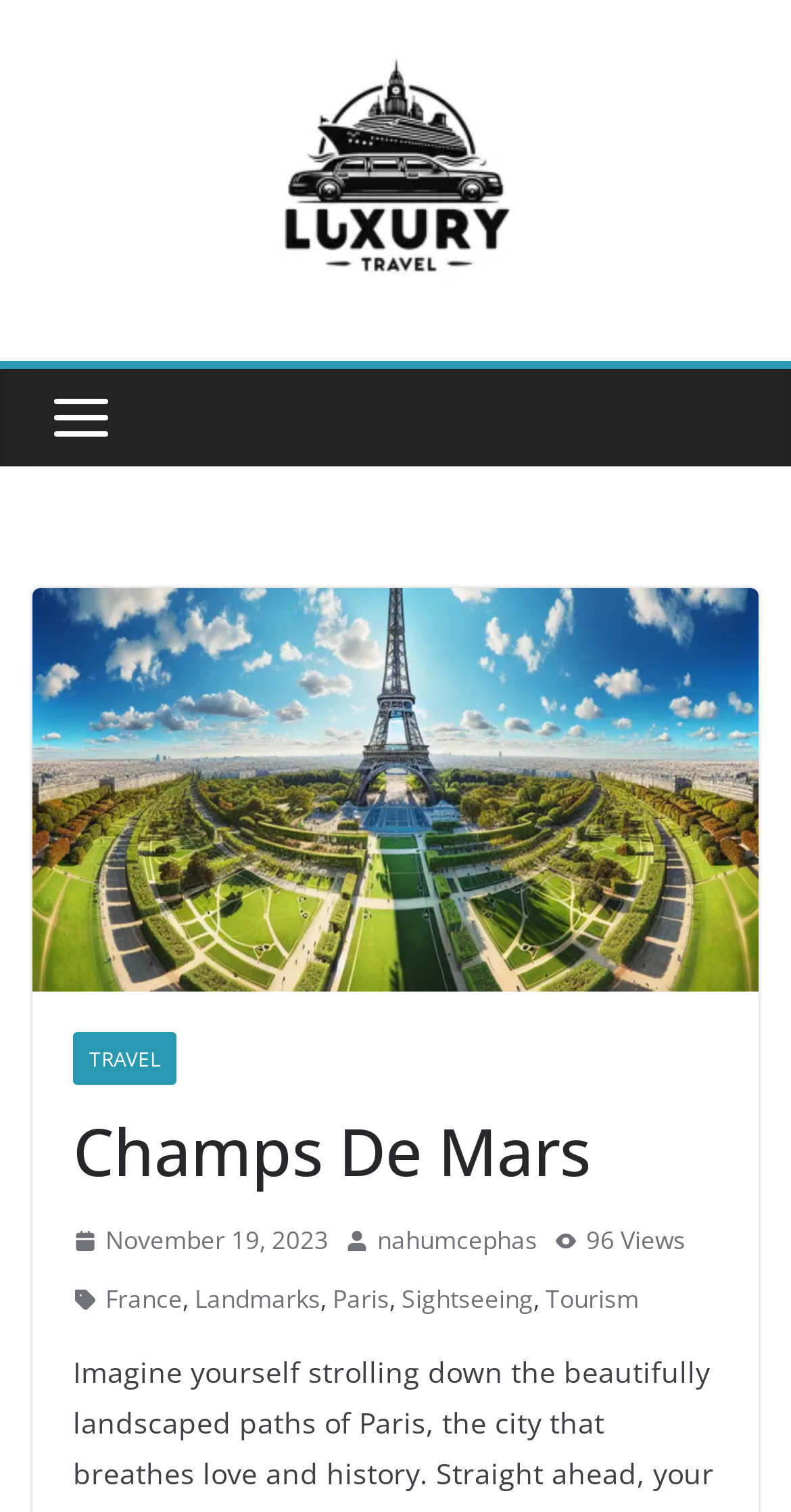From the image, can you give a detailed response to the question below:
What is the date mentioned on the webpage?

I found a link element with the text 'November 19, 2023' which is likely the date mentioned on the webpage.